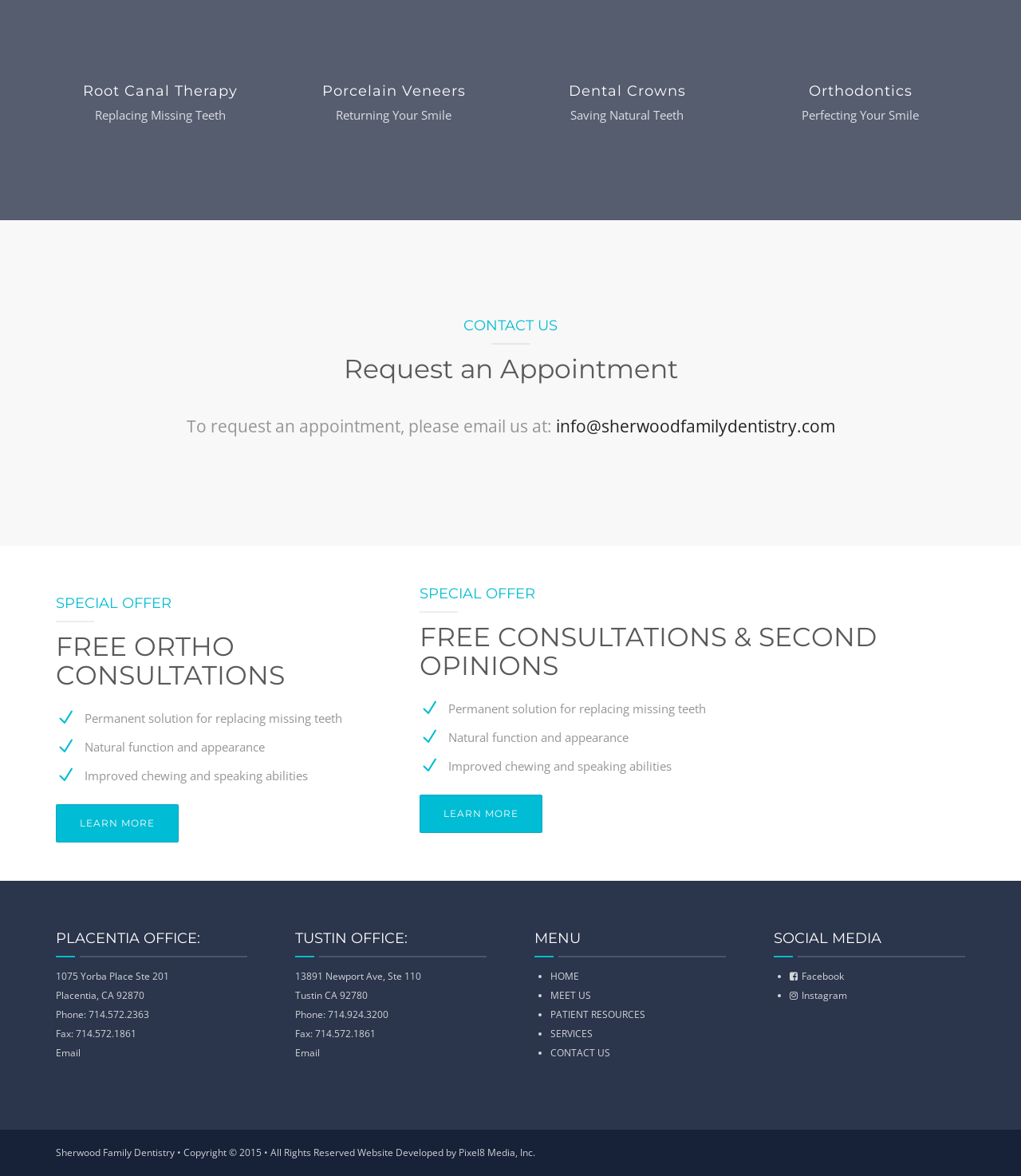Provide the bounding box coordinates, formatted as (top-left x, top-left y, bottom-right x, bottom-right y), with all values being floating point numbers between 0 and 1. Identify the bounding box of the UI element that matches the description: IMPACT POINTS

None